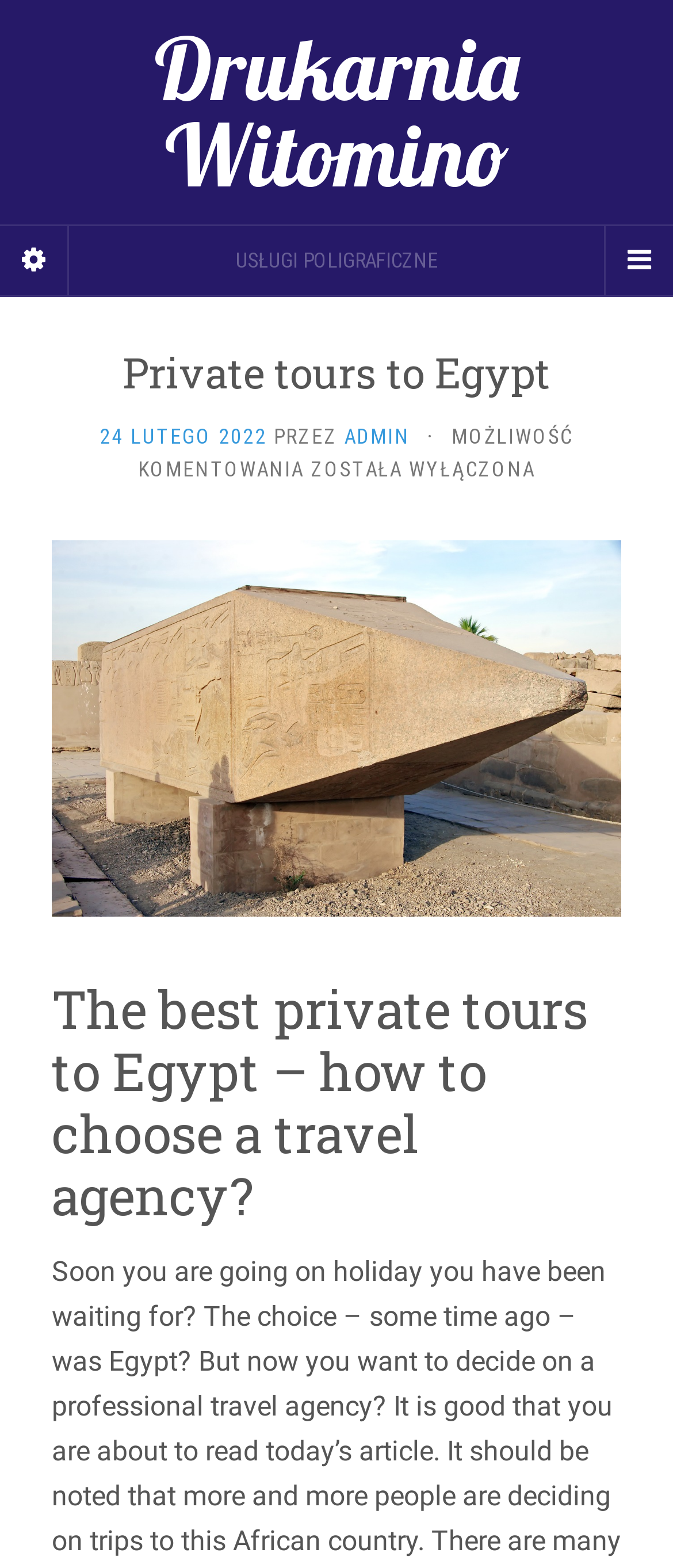Determine the bounding box for the UI element as described: "Drukarnia Witomino". The coordinates should be represented as four float numbers between 0 and 1, formatted as [left, top, right, bottom].

[0.0, 0.017, 1.0, 0.127]